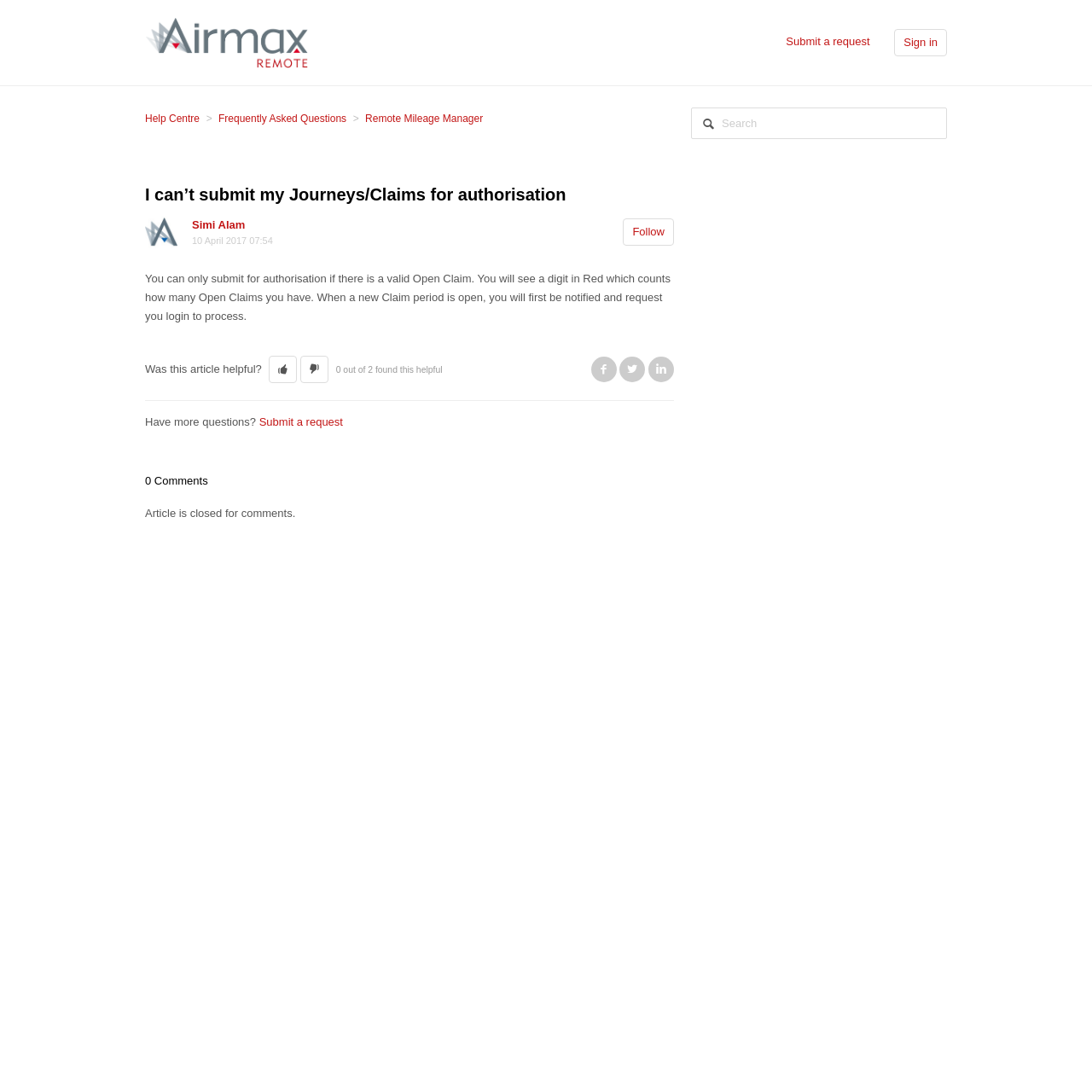Identify the bounding box coordinates for the UI element described as: "Follow".

[0.571, 0.2, 0.617, 0.225]